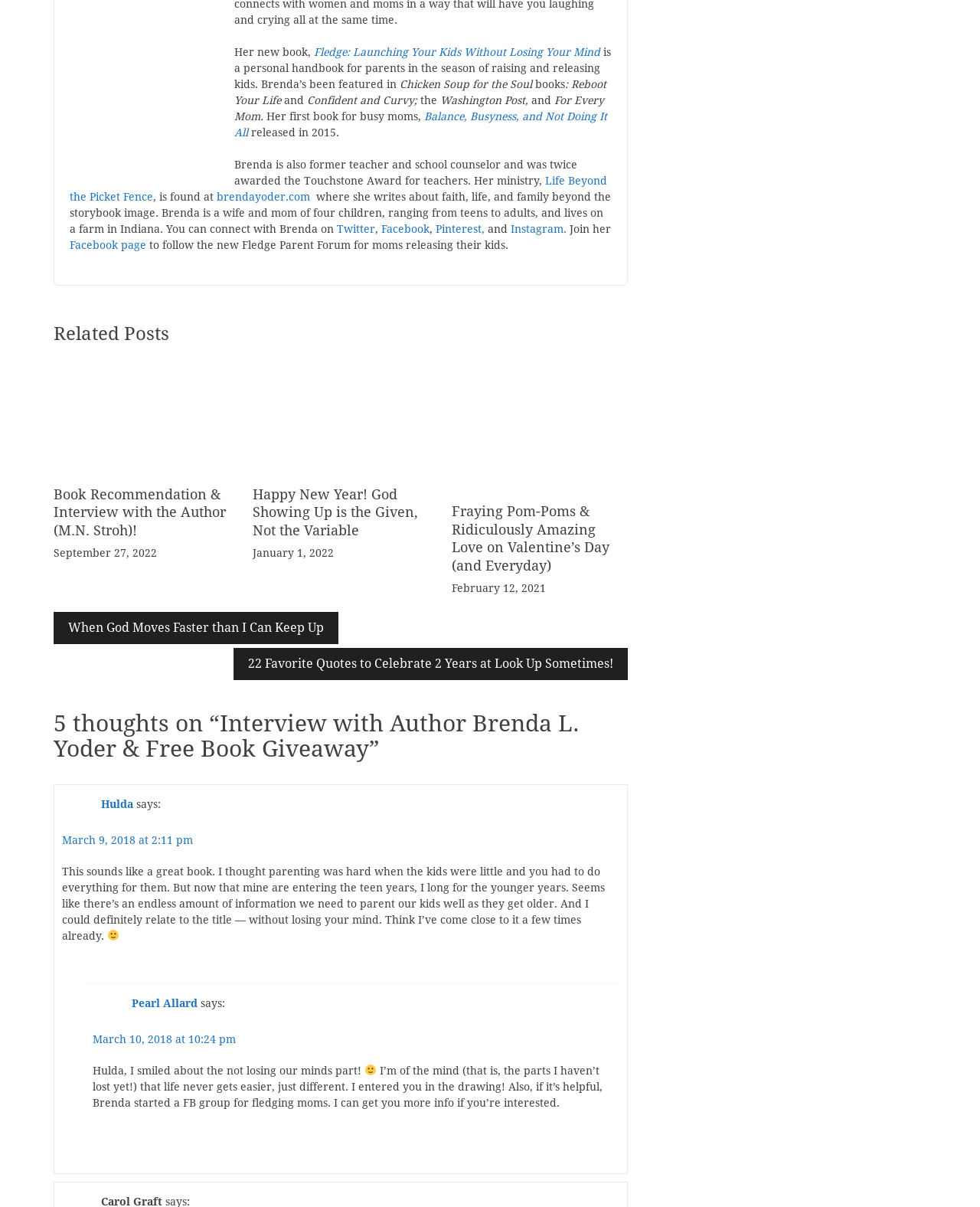Provide a brief response to the question below using one word or phrase:
What is the title of Brenda L. Yoder's new book?

Fledge: Launching Your Kids Without Losing Your Mind